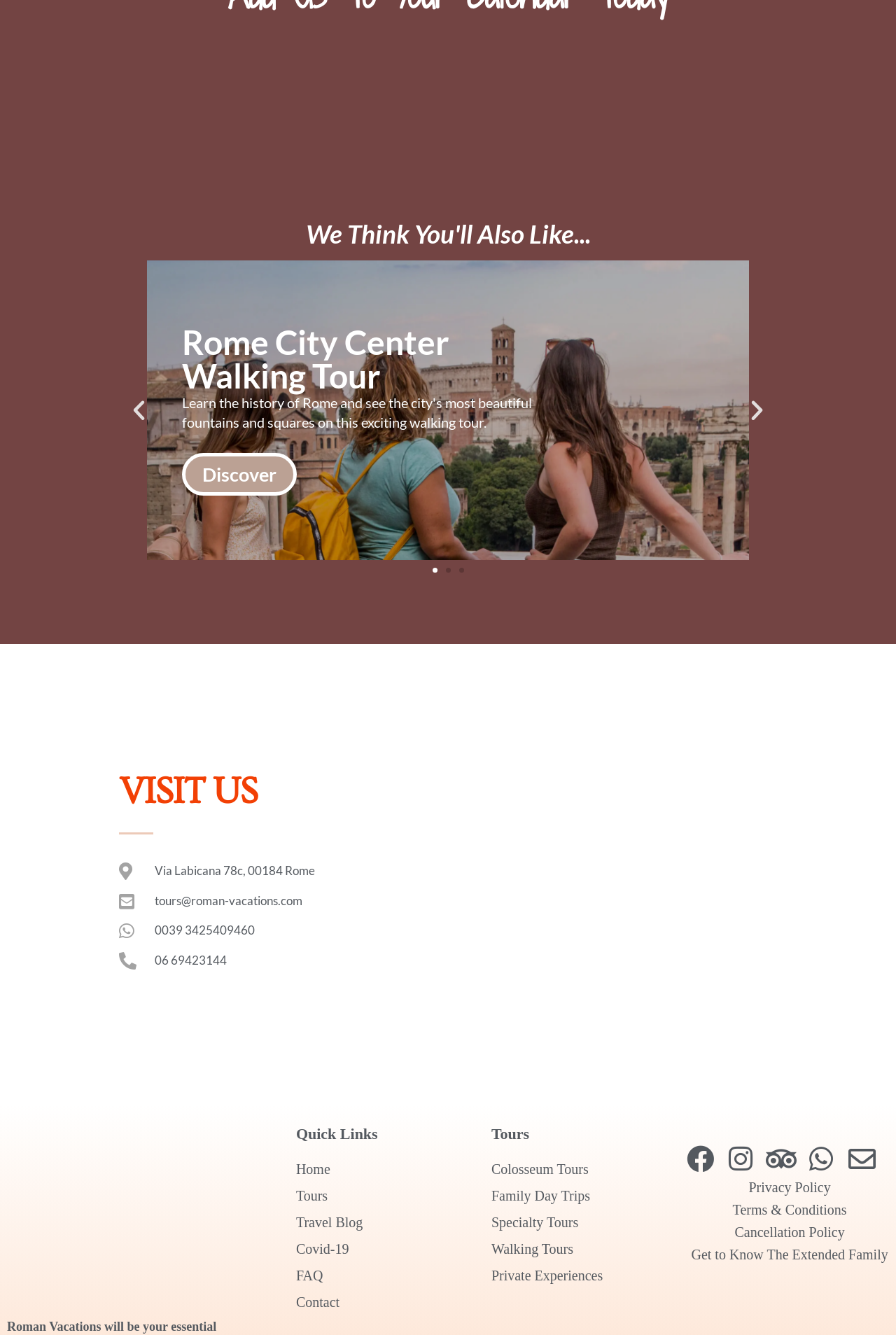Using the webpage screenshot and the element description Terms & Conditions, determine the bounding box coordinates. Specify the coordinates in the format (top-left x, top-left y, bottom-right x, bottom-right y) with values ranging from 0 to 1.

[0.818, 0.901, 0.945, 0.912]